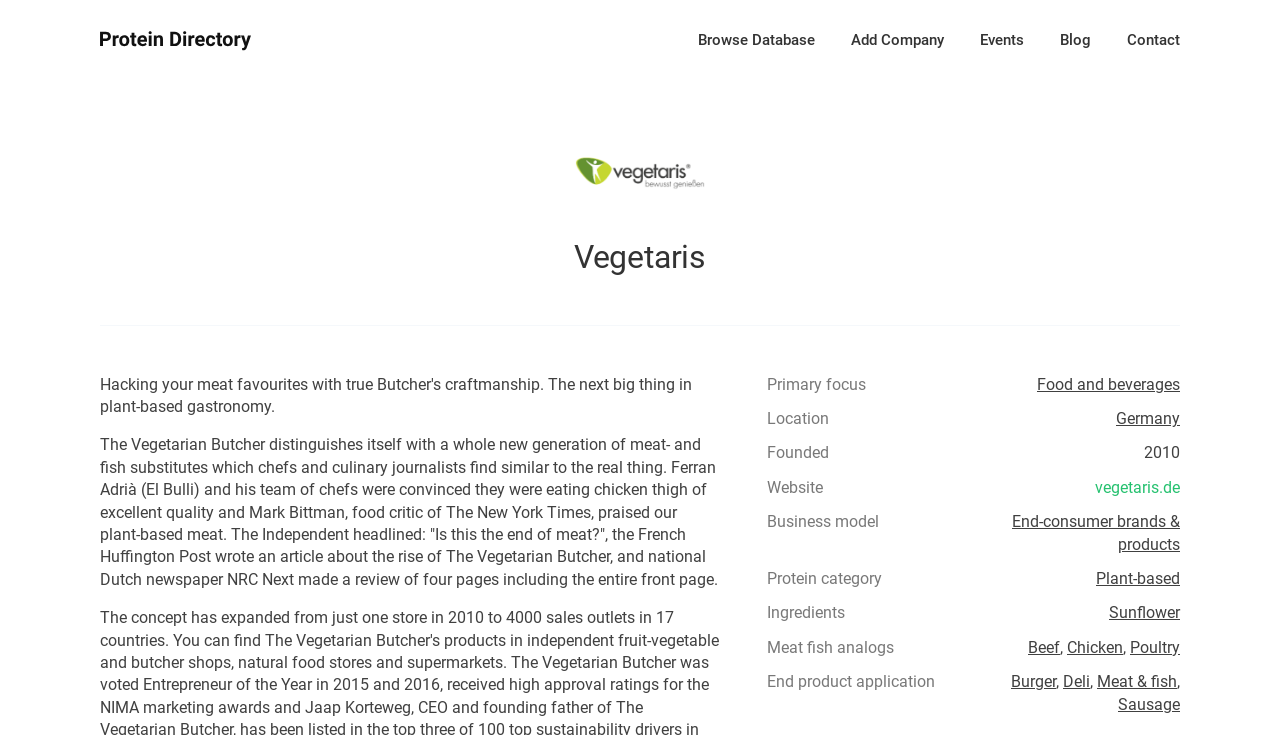Locate the bounding box coordinates of the element that should be clicked to fulfill the instruction: "Contact the Vegetarian Butcher".

[0.852, 0.024, 0.922, 0.086]